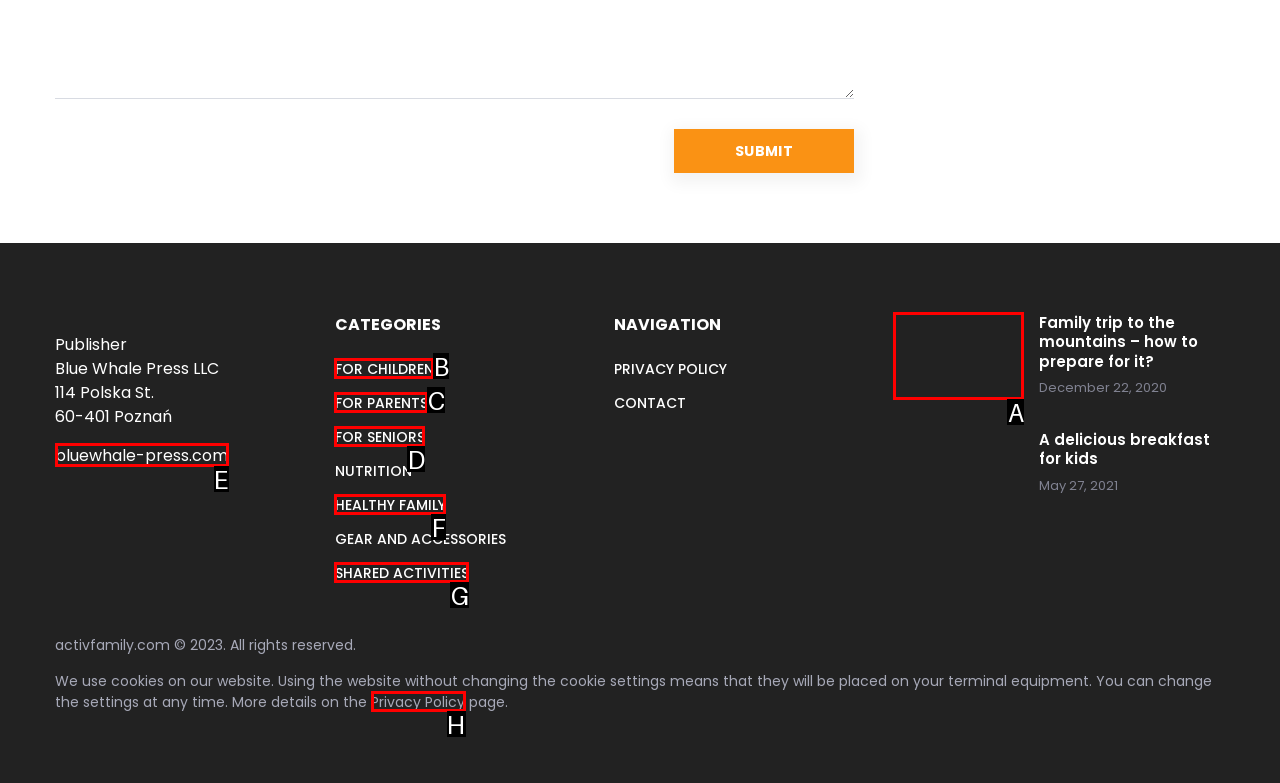Select the appropriate HTML element to click on to finish the task: Visit the 'FOR CHILDREN' category.
Answer with the letter corresponding to the selected option.

B